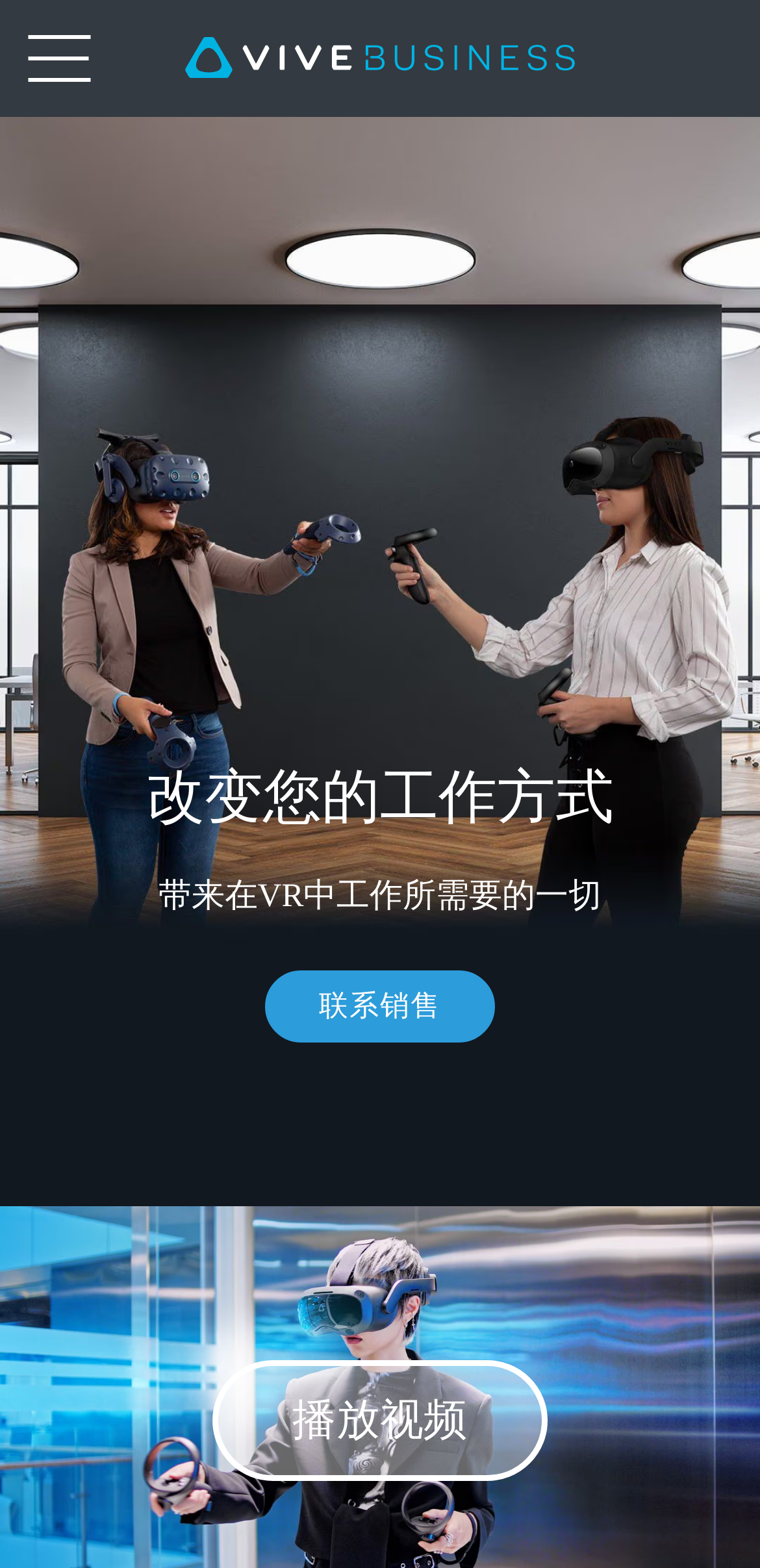Predict the bounding box coordinates of the UI element that matches this description: "parent_node: 解决方案". The coordinates should be in the format [left, top, right, bottom] with each value between 0 and 1.

[0.0, 0.0, 0.154, 0.075]